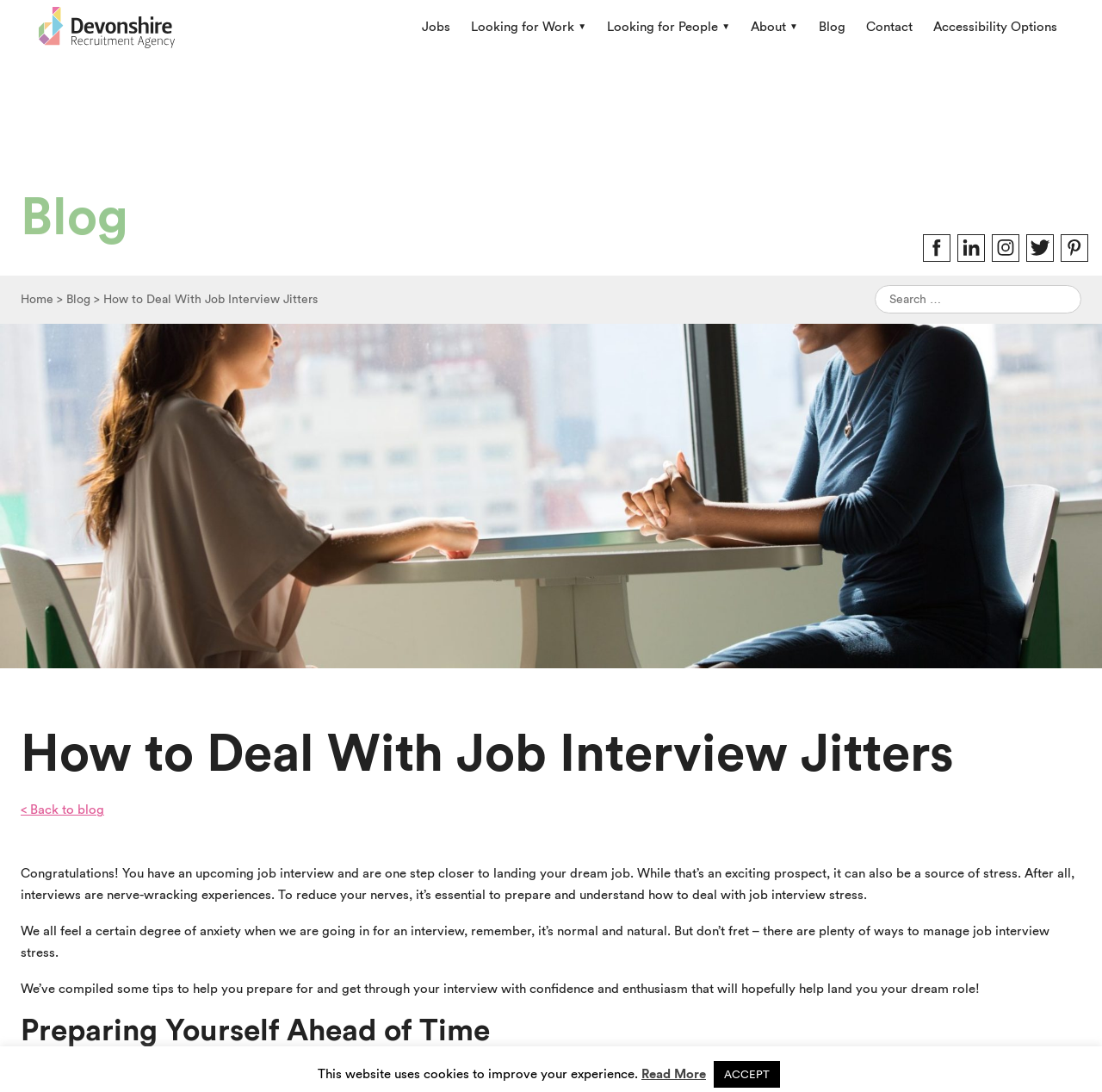Please identify the bounding box coordinates of the area I need to click to accomplish the following instruction: "Go back to blog".

[0.019, 0.736, 0.095, 0.748]